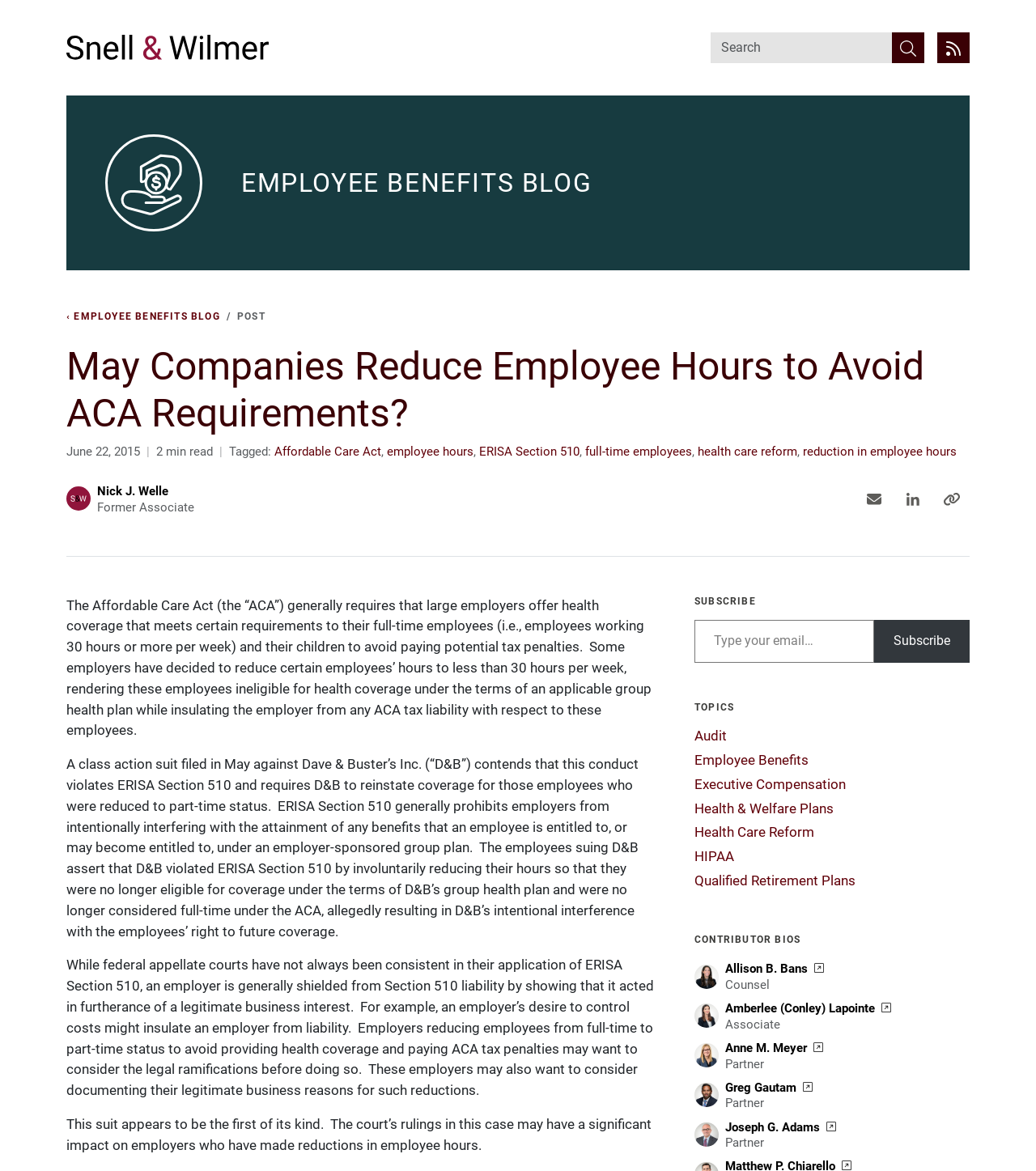Answer the question below in one word or phrase:
Who is the author of the article?

Nick J. Welle